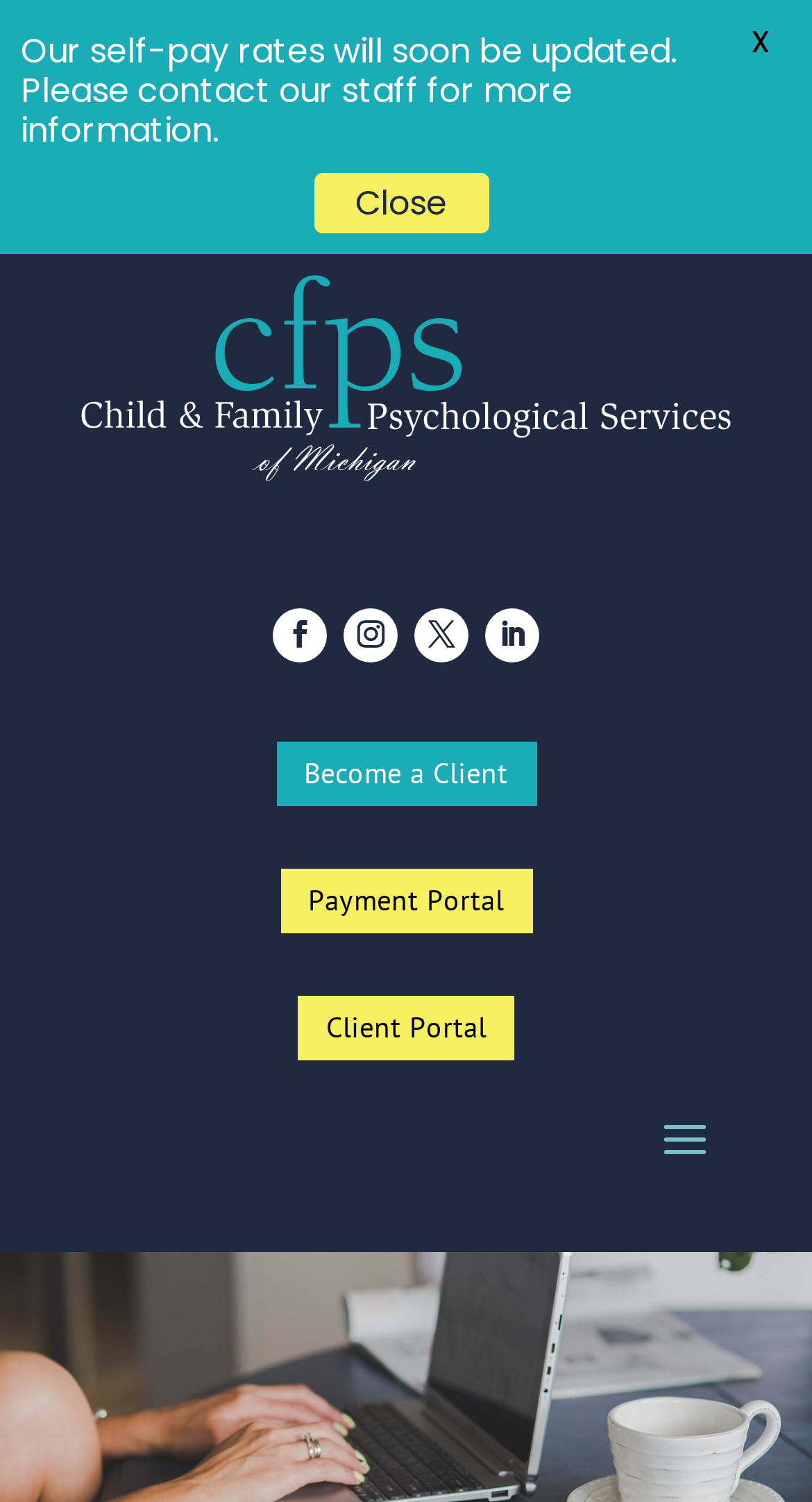What is the name of the organization?
Respond to the question with a well-detailed and thorough answer.

I found the name of the organization by looking at the link element with the text 'Child and Family Psychological Services of Michigan' which is located at the top of the page.